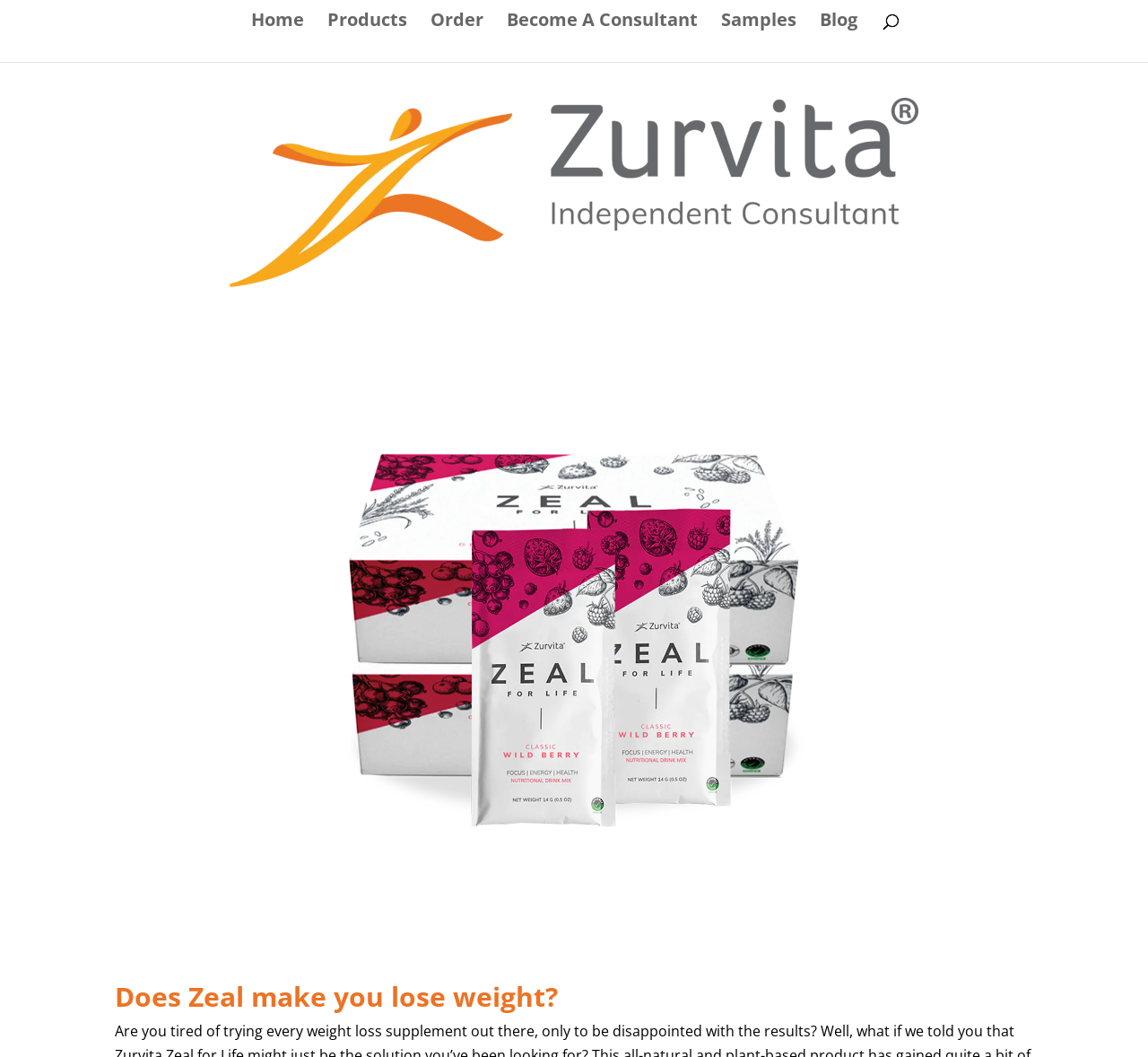Using the provided description Products, find the bounding box coordinates for the UI element. Provide the coordinates in (top-left x, top-left y, bottom-right x, bottom-right y) format, ensuring all values are between 0 and 1.

[0.285, 0.013, 0.355, 0.058]